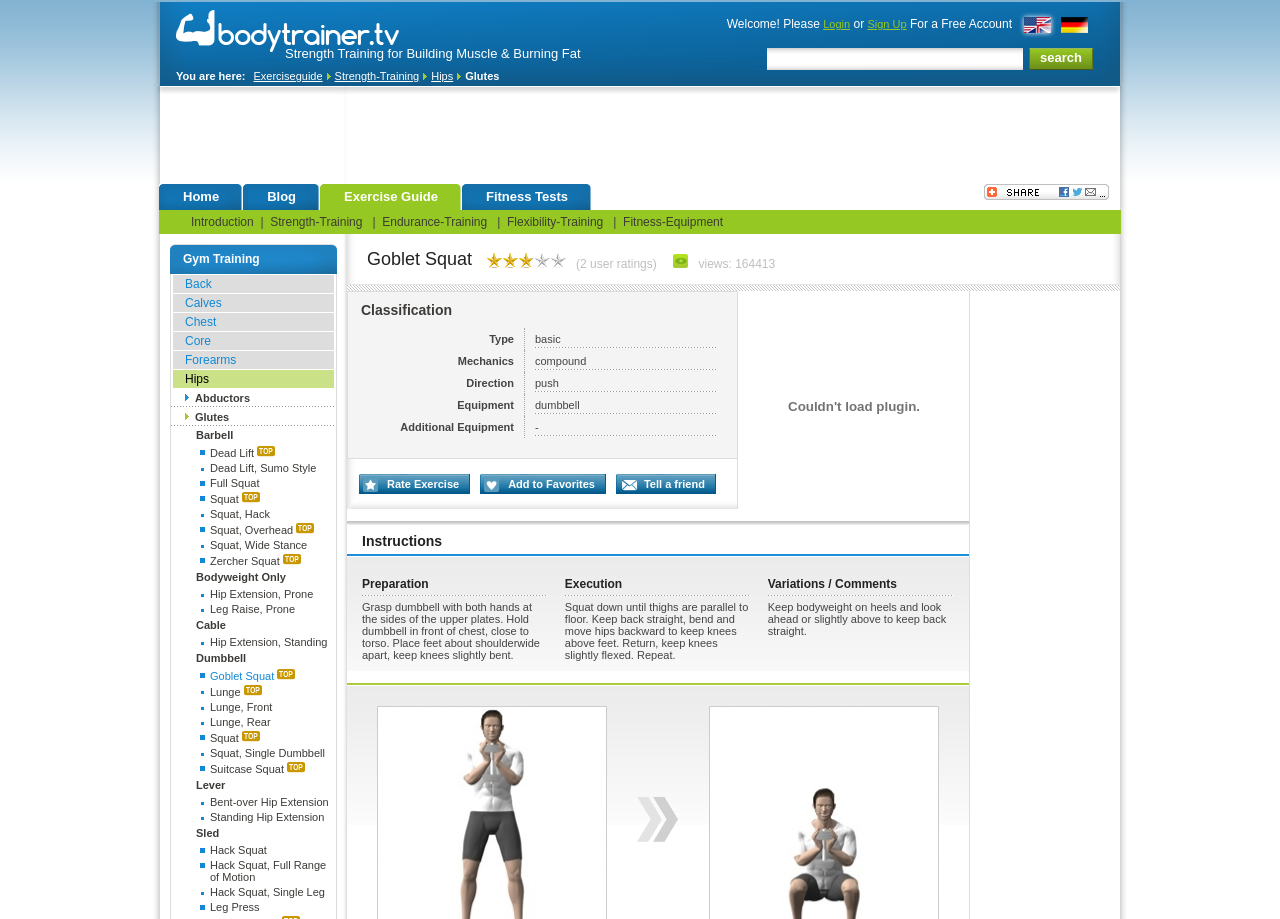Refer to the screenshot and give an in-depth answer to this question: What is the name of the exercise that involves lifting a weight from the floor to a standing position?

The webpage provides a list of exercises, and one of the exercises mentioned is the Dead Lift, which involves lifting a weight from the floor to a standing position. This exercise is listed under the 'Hips' category.